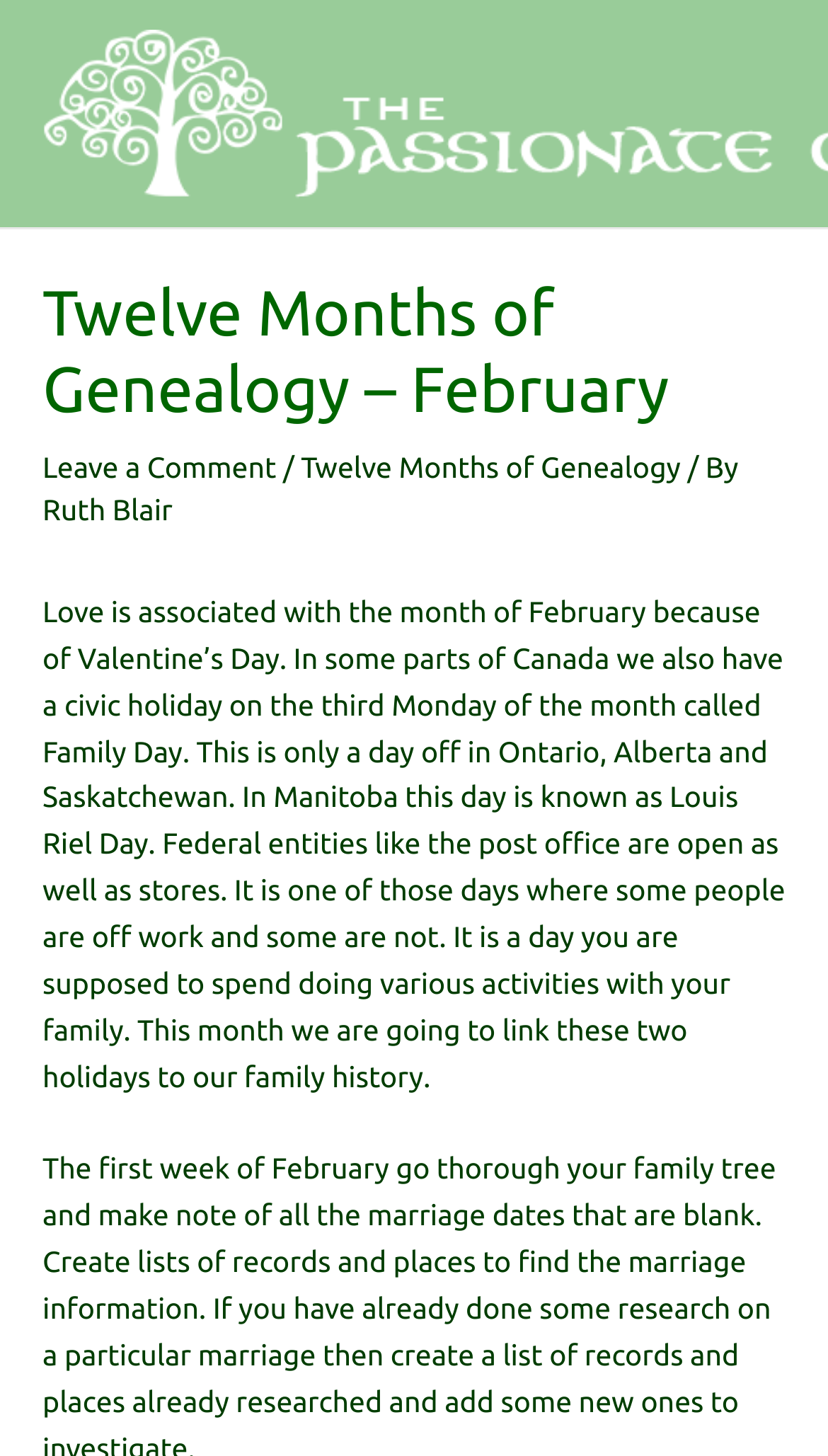Using the element description: "Ruth Blair", determine the bounding box coordinates for the specified UI element. The coordinates should be four float numbers between 0 and 1, [left, top, right, bottom].

[0.051, 0.338, 0.208, 0.361]